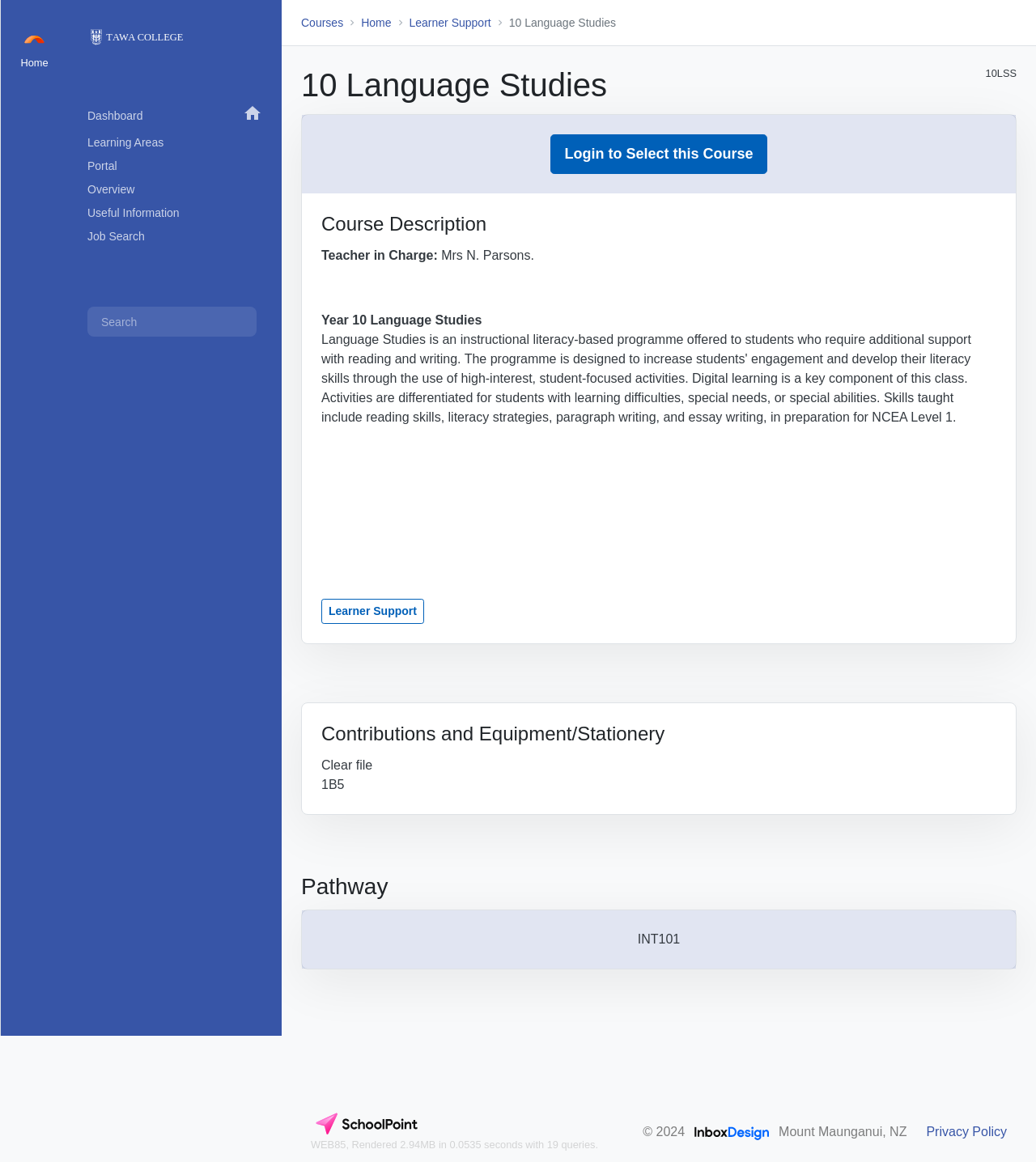Find the bounding box coordinates of the clickable area required to complete the following action: "check the pathway".

[0.291, 0.751, 0.981, 0.775]